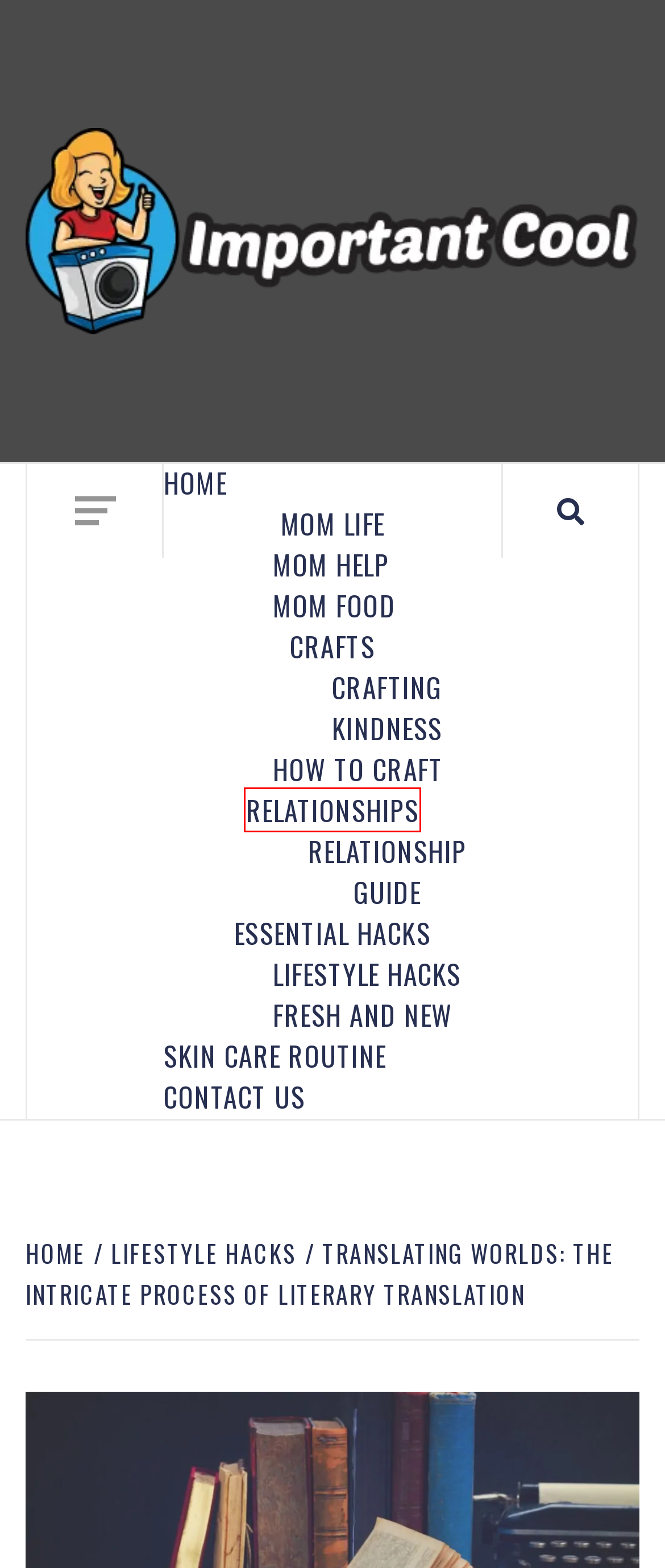You are presented with a screenshot of a webpage containing a red bounding box around an element. Determine which webpage description best describes the new webpage after clicking on the highlighted element. Here are the candidates:
A. Essential Hacks Archives - Important Cool
B. Home - Important Cool
C. Crafts Archives - Important Cool
D. Lifestyle Hacks Archives - Important Cool
E. Relationships Archives - Important Cool
F. Mom Food Archives - Important Cool
G. Mom Life Archives - Important Cool
H. Contact Us - Important Cool

E